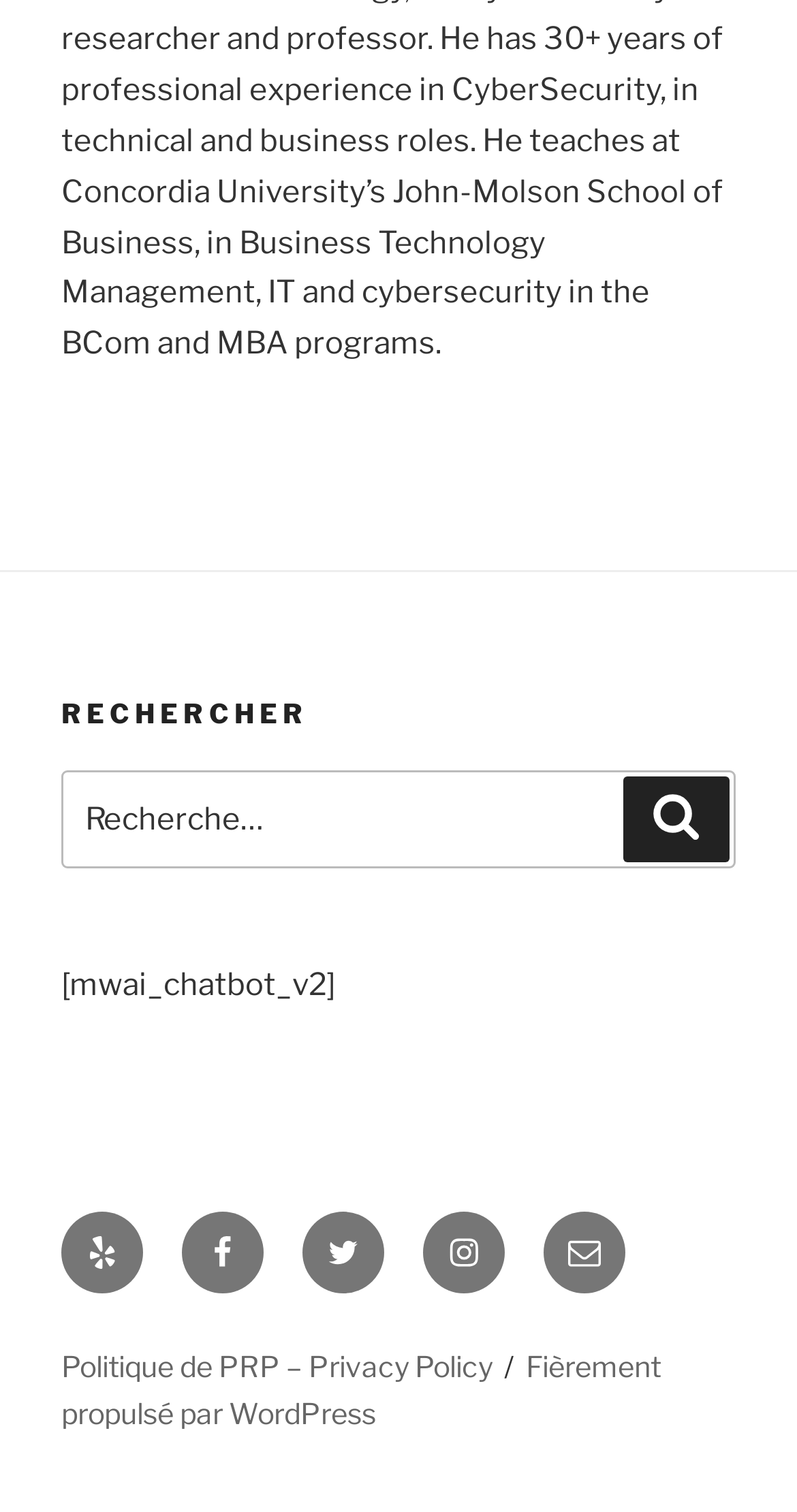Identify the bounding box coordinates of the section that should be clicked to achieve the task described: "Contact us via email".

[0.682, 0.801, 0.785, 0.855]